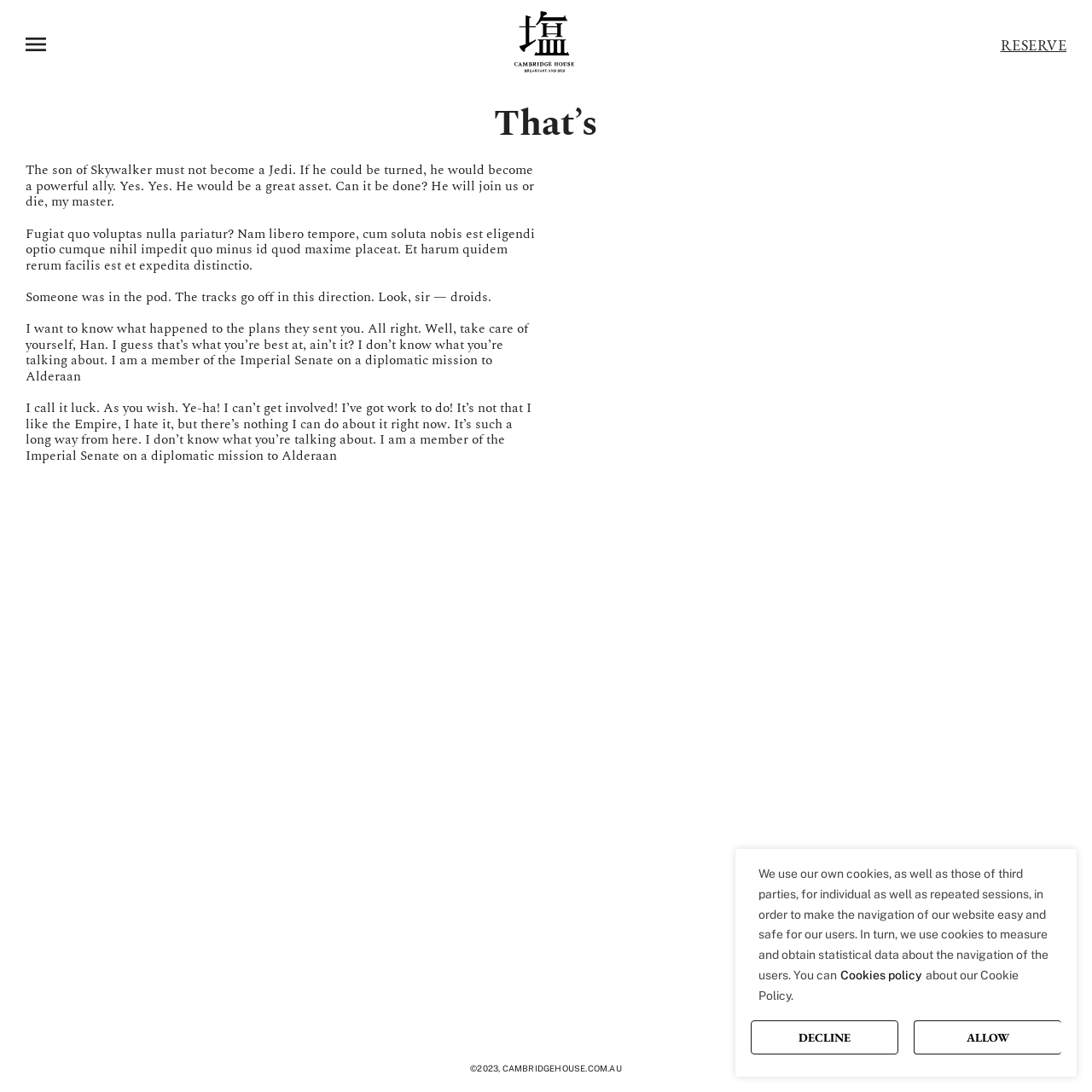What is the name of the website?
From the details in the image, answer the question comprehensively.

The name of the website can be determined by looking at the root element 'That’s - Cambridge House' which indicates that the website is named Cambridge House.